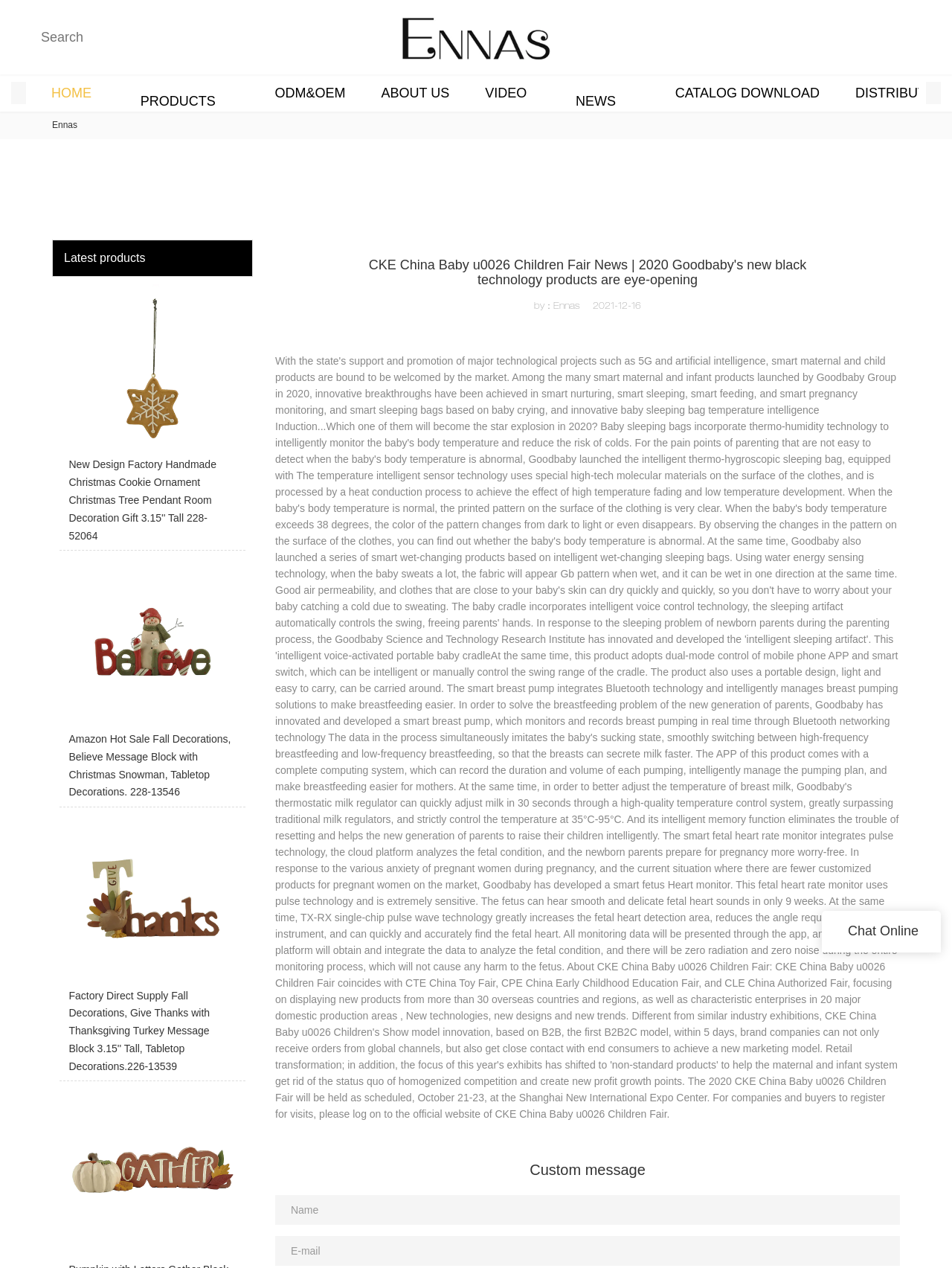Can you find the bounding box coordinates of the area I should click to execute the following instruction: "Click on the logo"?

[0.422, 0.013, 0.578, 0.047]